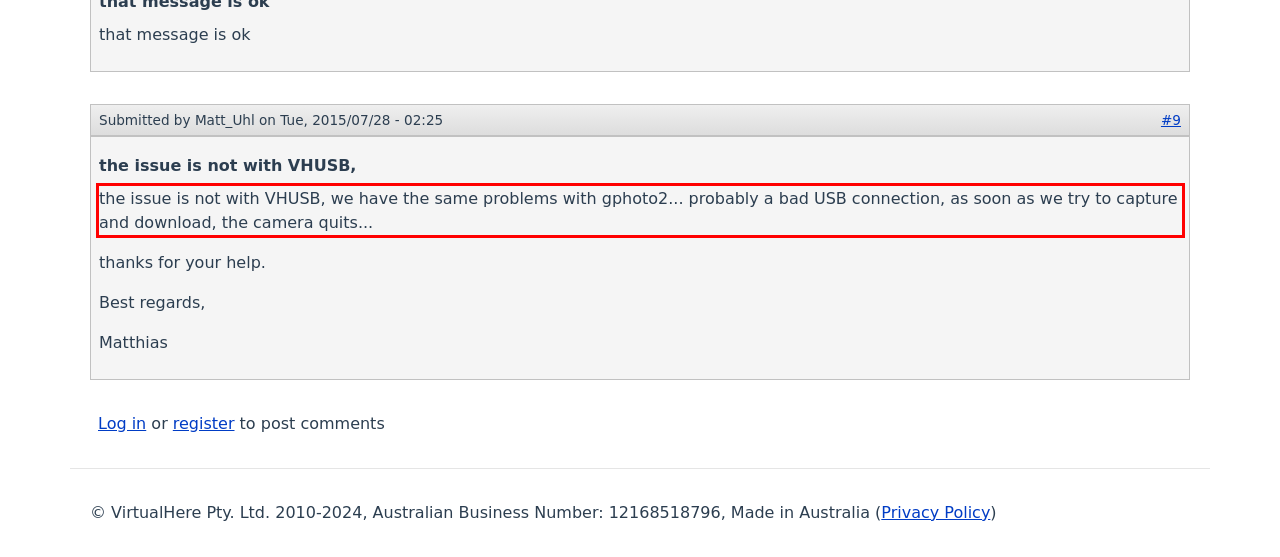You have a screenshot with a red rectangle around a UI element. Recognize and extract the text within this red bounding box using OCR.

the issue is not with VHUSB, we have the same problems with gphoto2... probably a bad USB connection, as soon as we try to capture and download, the camera quits...